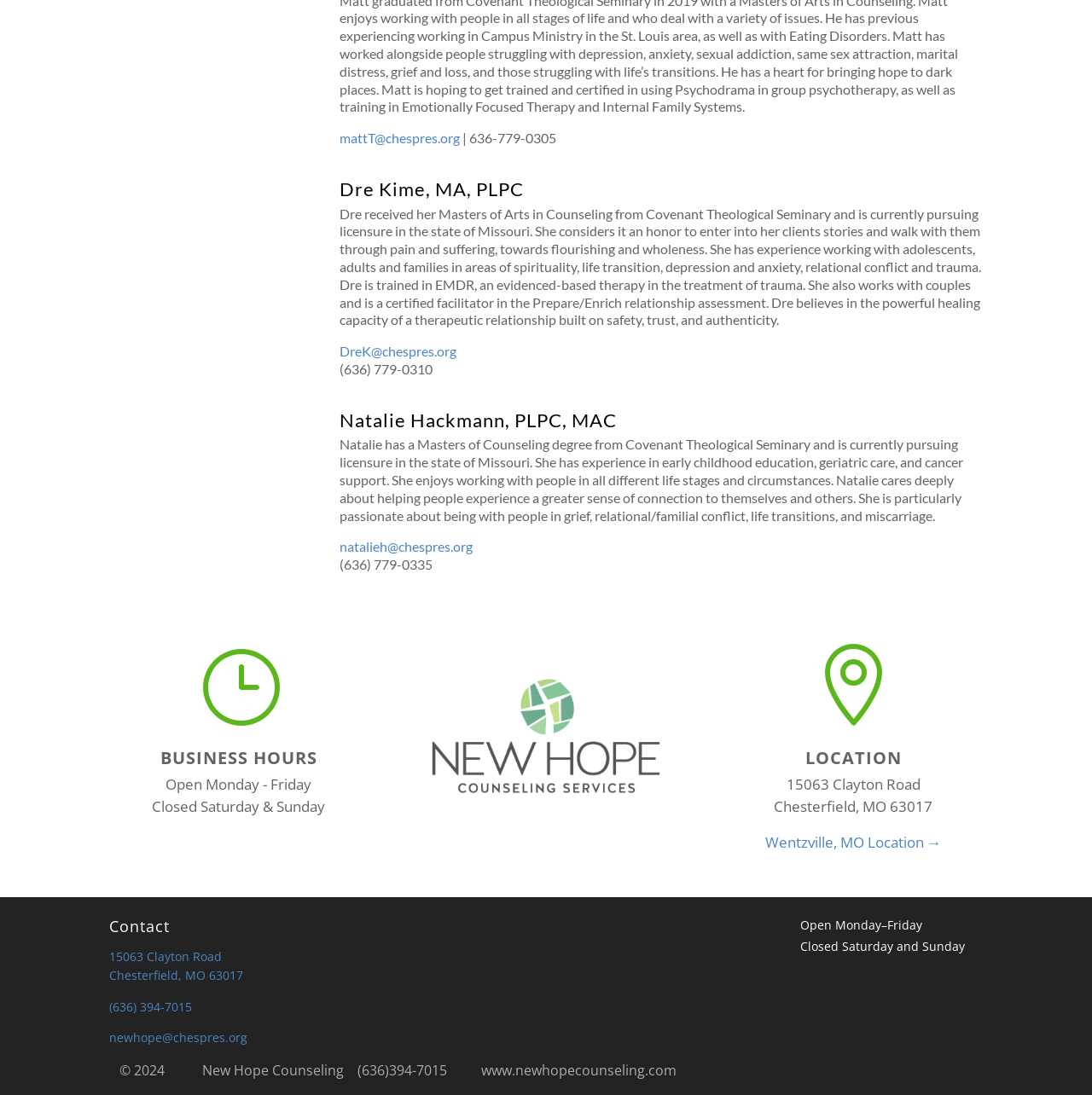Highlight the bounding box coordinates of the element you need to click to perform the following instruction: "Email Dre Kime."

[0.311, 0.313, 0.418, 0.328]